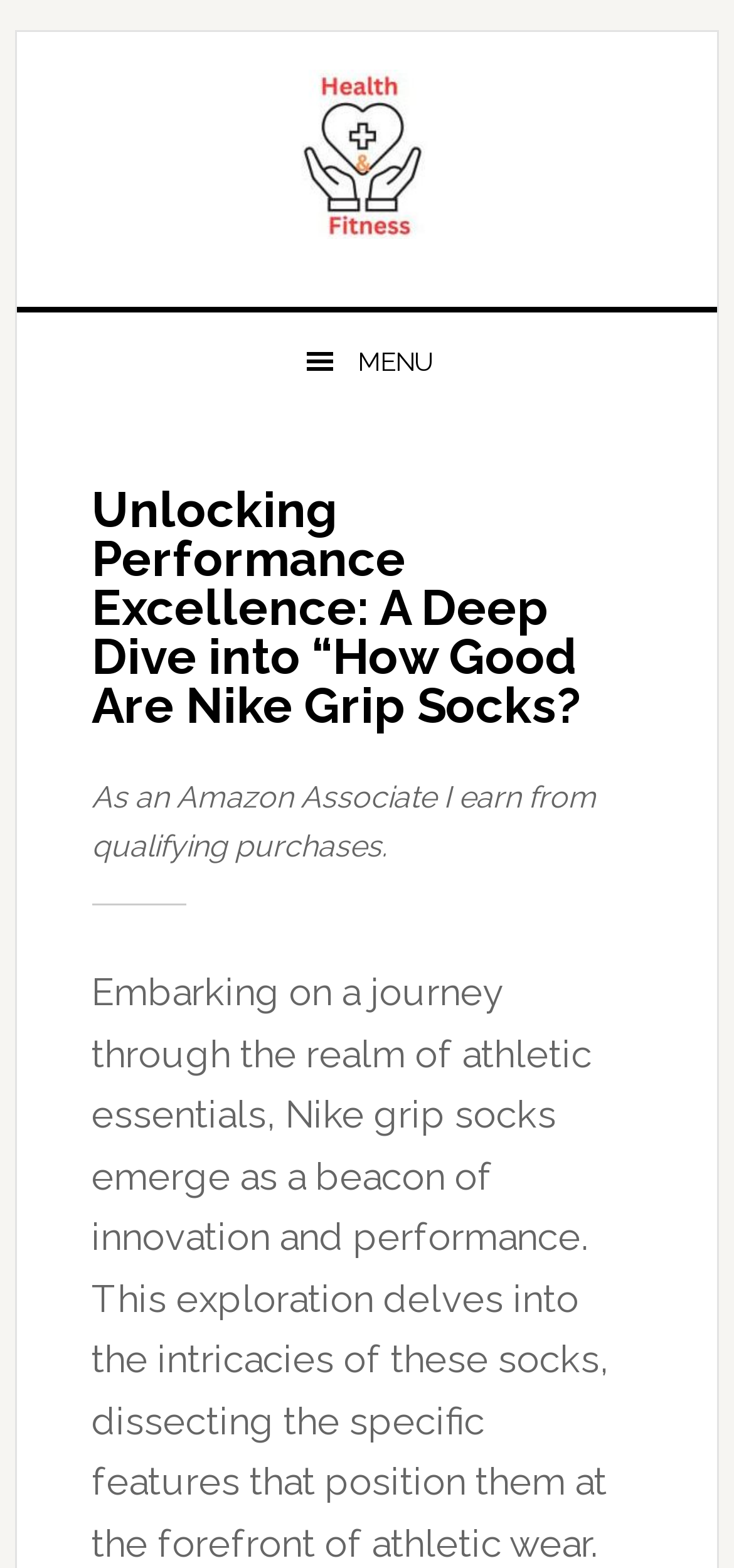Locate the bounding box coordinates of the UI element described by: "Health & Fitness". The bounding box coordinates should consist of four float numbers between 0 and 1, i.e., [left, top, right, bottom].

[0.023, 0.044, 0.977, 0.152]